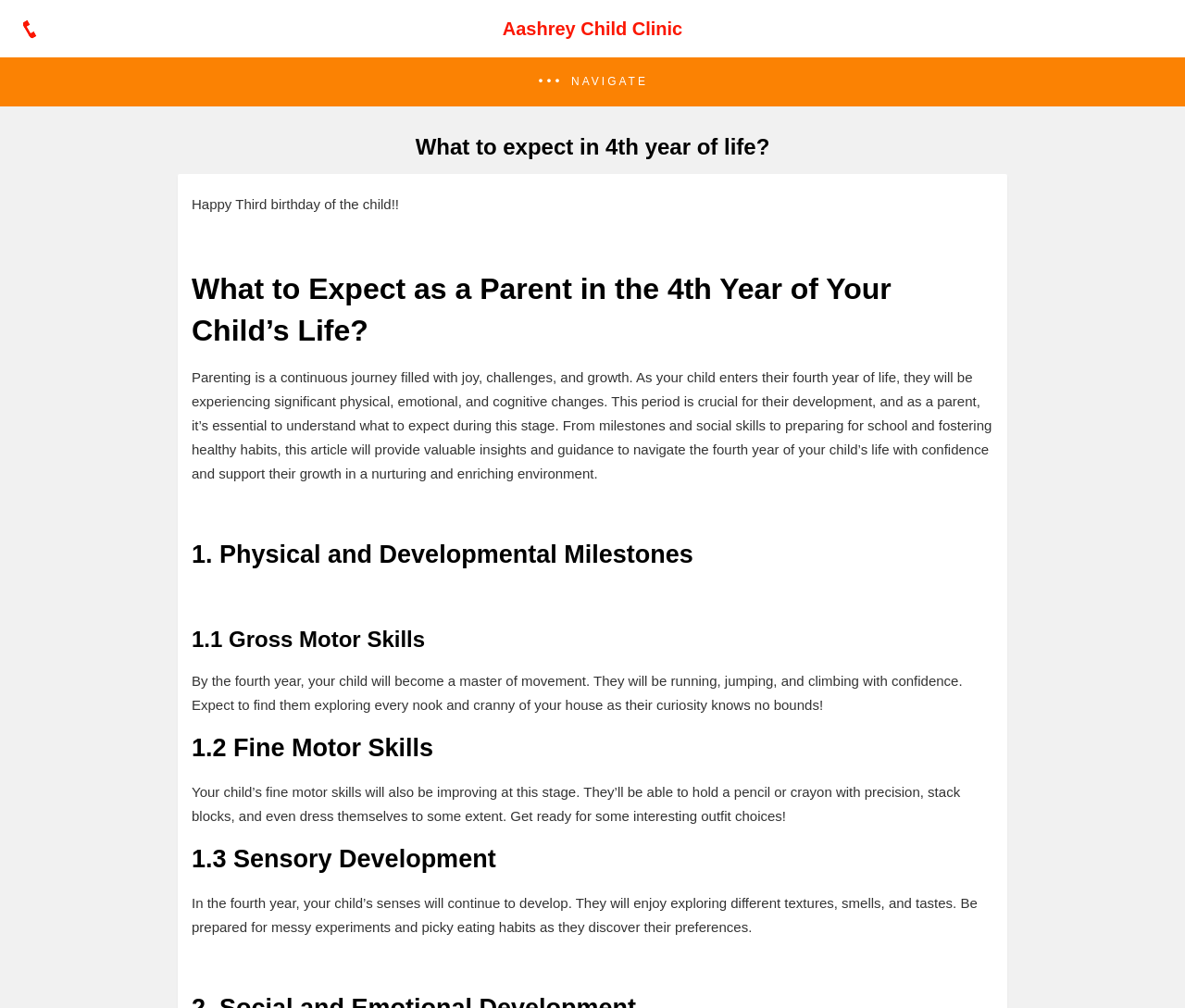Write an extensive caption that covers every aspect of the webpage.

The webpage is about what to expect in the 4th year of a child's life, specifically focusing on physical, emotional, and cognitive changes. At the top of the page, there is a heading "Aashrey Child Clinic" with a link to the clinic's website. Below this, there is a navigation button labeled "Navigation" with the text "NAVIGATE" next to it.

The main content of the page is divided into sections, starting with a heading "What to Expect as a Parent in the 4th Year of Your Child’s Life?" followed by a paragraph describing the importance of understanding this stage of development. This is followed by a series of headings and subheadings, each focusing on a specific aspect of development, such as physical and developmental milestones, gross motor skills, fine motor skills, and sensory development.

Each of these sections contains a brief description of what to expect during this stage, with some including examples of behaviors or milestones, such as running, jumping, and climbing, or holding a pencil with precision. The text is organized in a clear and concise manner, making it easy to follow and understand.

There are no images on the page, but the use of headings and subheadings helps to break up the text and create a clear structure. Overall, the page appears to be a informative resource for parents, providing valuable insights and guidance on what to expect during the 4th year of their child's life.